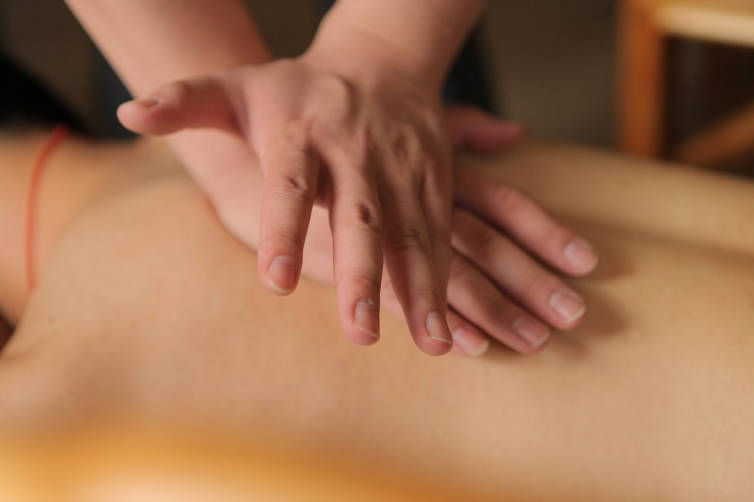Give a short answer to this question using one word or a phrase:
Is the massage session focused on relaxation?

Yes